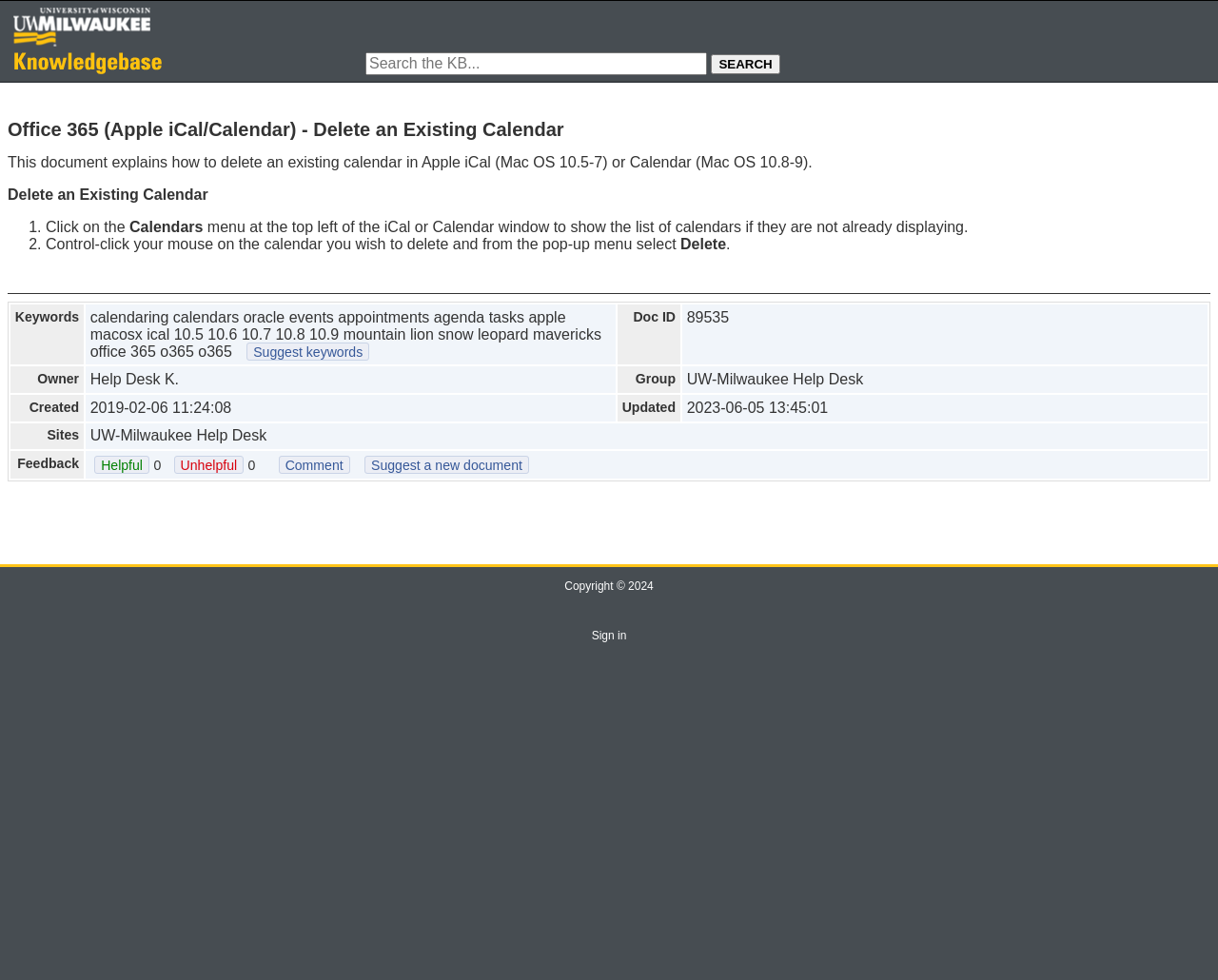What is the first step to delete an existing calendar?
Using the image, give a concise answer in the form of a single word or short phrase.

Click on Calendars menu